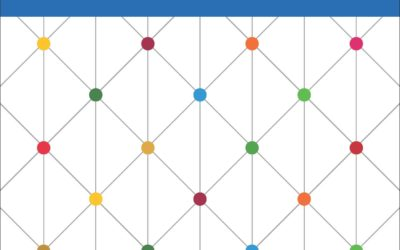Provide a brief response to the question below using a single word or phrase: 
What is the color of the banner at the top?

Blue